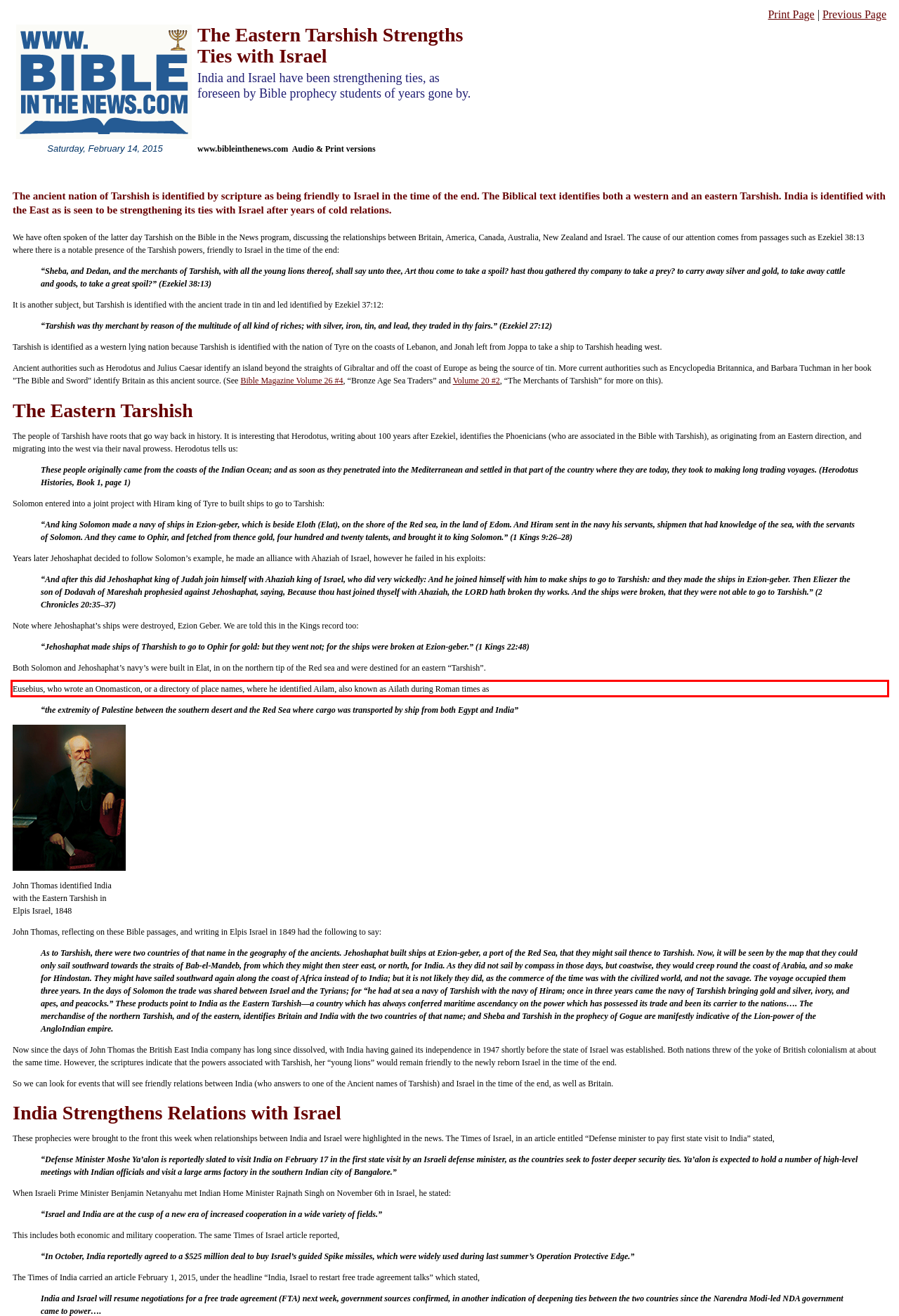Please analyze the screenshot of a webpage and extract the text content within the red bounding box using OCR.

Eusebius, who wrote an Onomasticon, or a directory of place names, where he identified Ailam, also known as Ailath during Roman times as